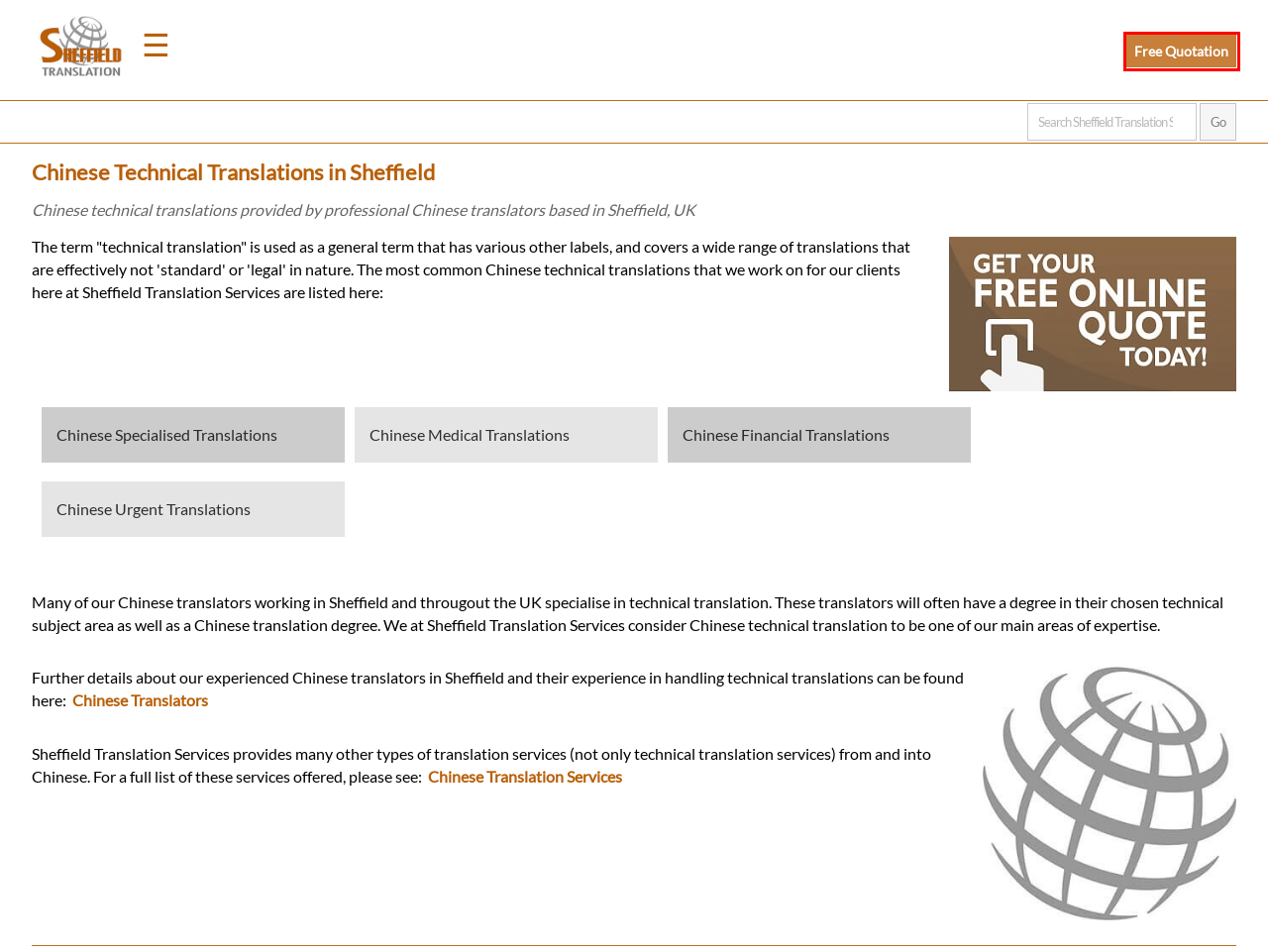You have a screenshot of a webpage with an element surrounded by a red bounding box. Choose the webpage description that best describes the new page after clicking the element inside the red bounding box. Here are the candidates:
A. Chinese Medical Translations | Sheffield Translation Services
B. Sheffield Translation Services | Contact Translation Agency UK
C. Sheffield Translation Services | Free Translation Quotation
D. Chinese Financial Translations | Sheffield Translation Services
E. Sheffield Translation Services | Translation Prices UK
F. English to Chinese Translators | Sheffield Translation Services
G. Chinese Urgent Translations | Sheffield Translation Services
H. Sheffield Translation Services | Sworn and Legal Translation

C